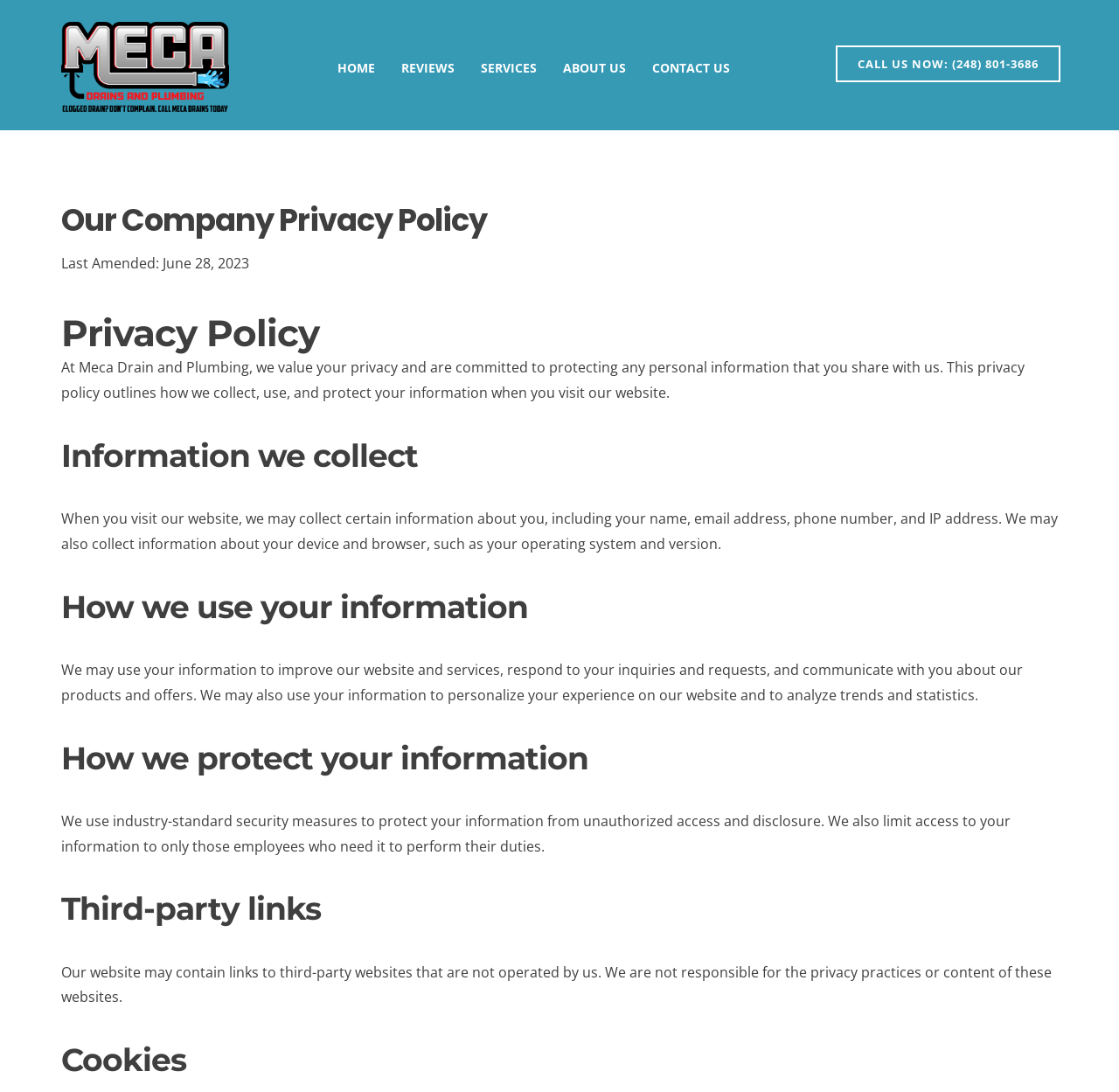Explain the webpage's layout and main content in detail.

The webpage is about the privacy policy of Meca Drain and Plumbing. At the top left corner, there is a logo of Meca Drains & Plumbing, accompanied by a navigation menu with links to different sections of the website, including HOME, REVIEWS, SERVICES, ABOUT US, and CONTACT US. 

On the top right corner, there is a call-to-action link to call the company. Below the navigation menu, there is a heading that reads "Our Company Privacy Policy" followed by a subheading "Last Amended: June 28, 2023". 

The main content of the webpage is divided into several sections, each with a heading and a paragraph of text. The sections include "Privacy Policy", "Information we collect", "How we use your information", "How we protect your information", "Third-party links", and "Cookies". 

Each section provides detailed information about the company's privacy policy, including what information they collect, how they use it, and how they protect it. The text is organized in a clear and concise manner, making it easy to read and understand.